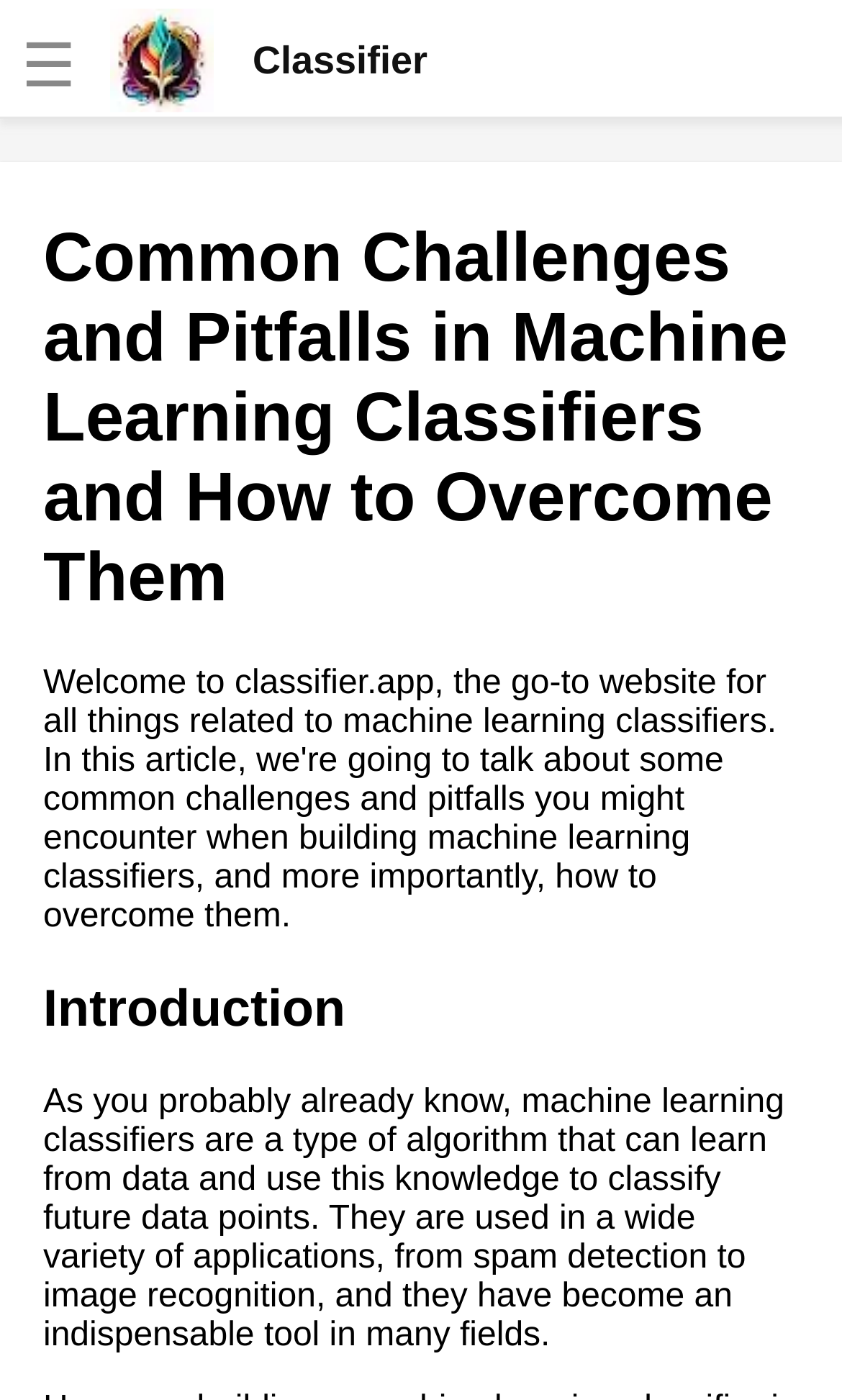Please identify the coordinates of the bounding box that should be clicked to fulfill this instruction: "Explore the future of machine learning classifiers".

[0.038, 0.449, 0.615, 0.557]